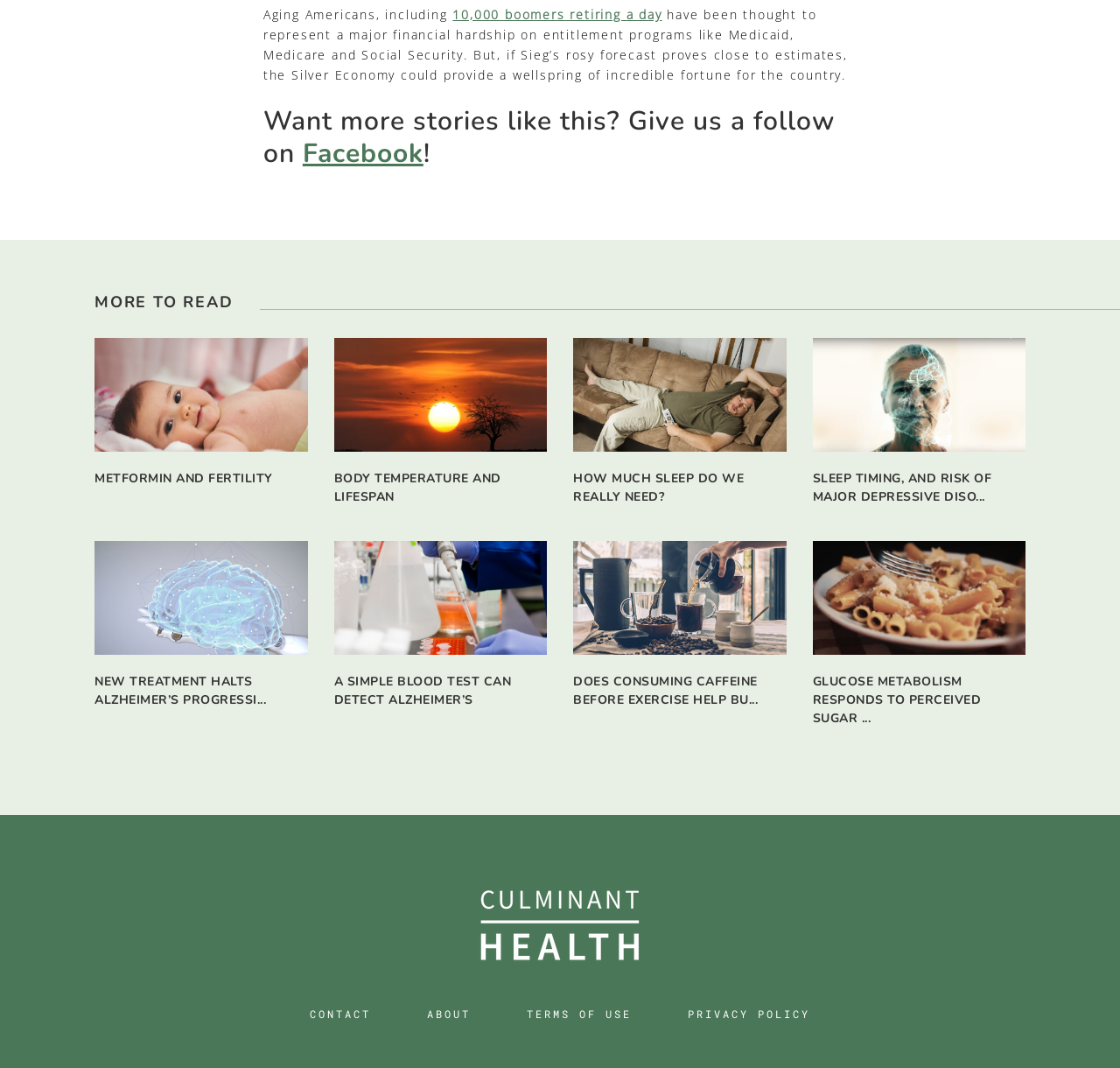Determine the bounding box coordinates of the clickable area required to perform the following instruction: "Check out the article about Body Temperature and Lifespan". The coordinates should be represented as four float numbers between 0 and 1: [left, top, right, bottom].

[0.298, 0.316, 0.488, 0.423]